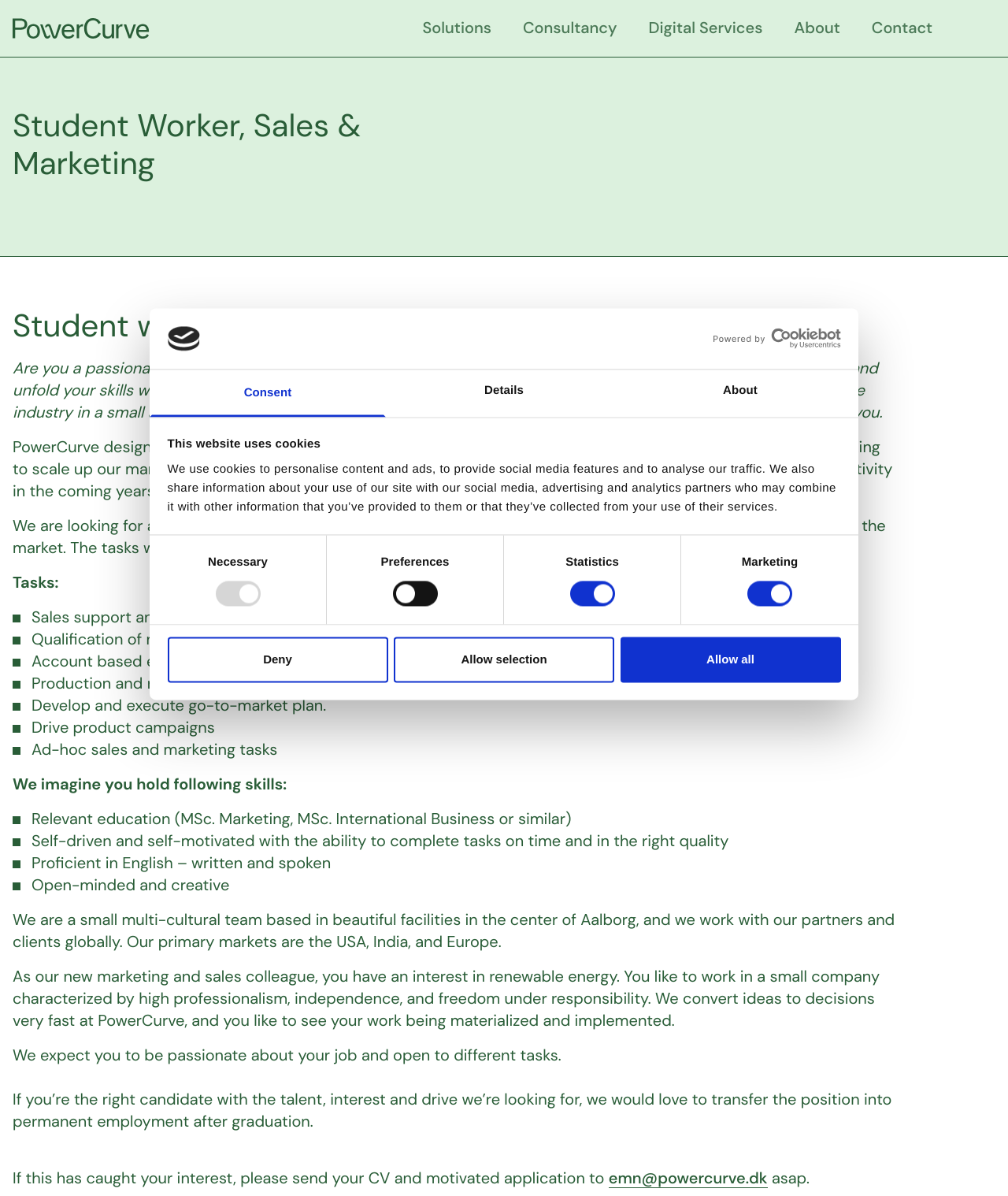Locate the bounding box coordinates of the area that needs to be clicked to fulfill the following instruction: "Click the 'Allow selection' button". The coordinates should be in the format of four float numbers between 0 and 1, namely [left, top, right, bottom].

[0.391, 0.532, 0.609, 0.571]